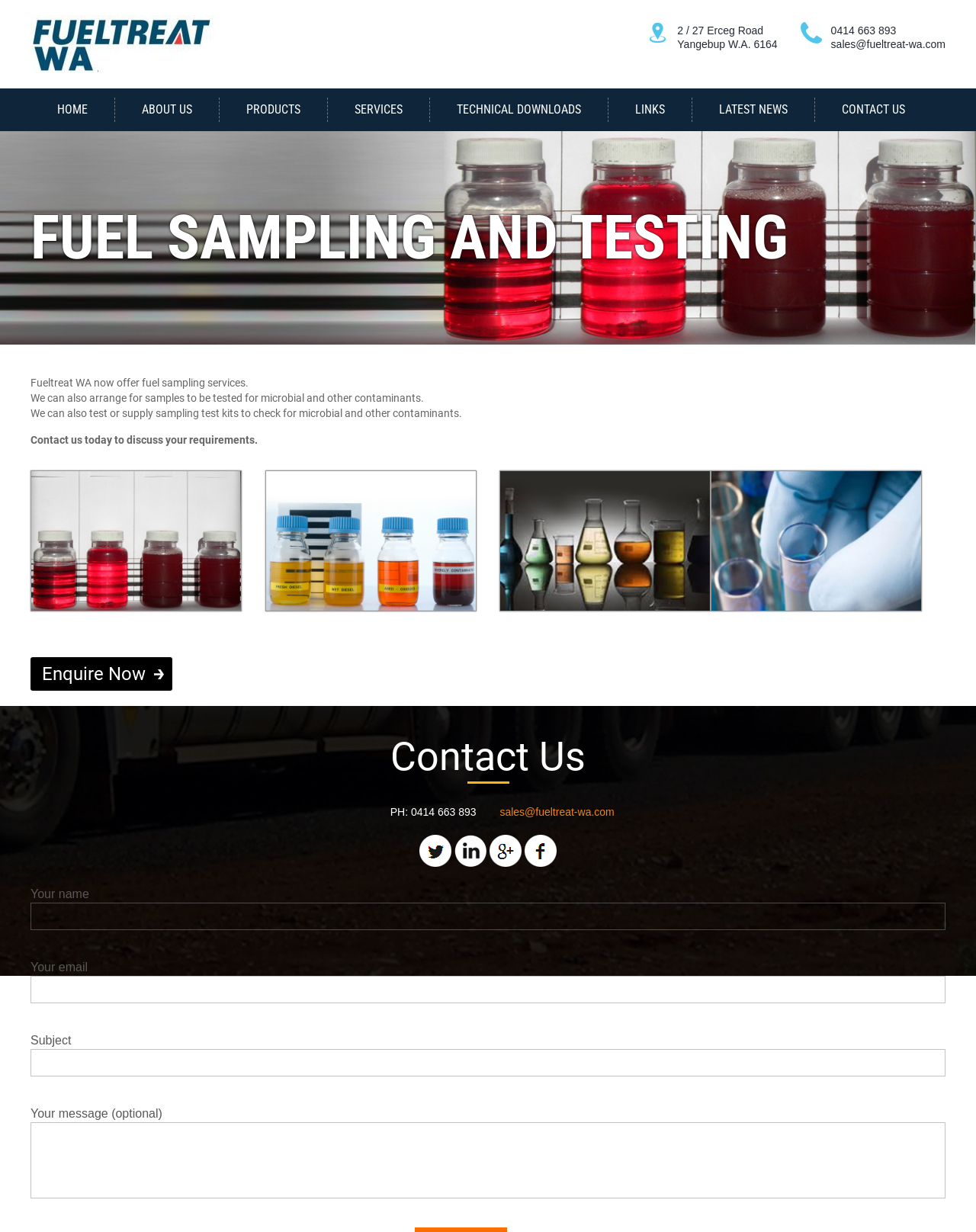Find the bounding box coordinates of the clickable area required to complete the following action: "Click on HOME".

[0.031, 0.079, 0.117, 0.099]